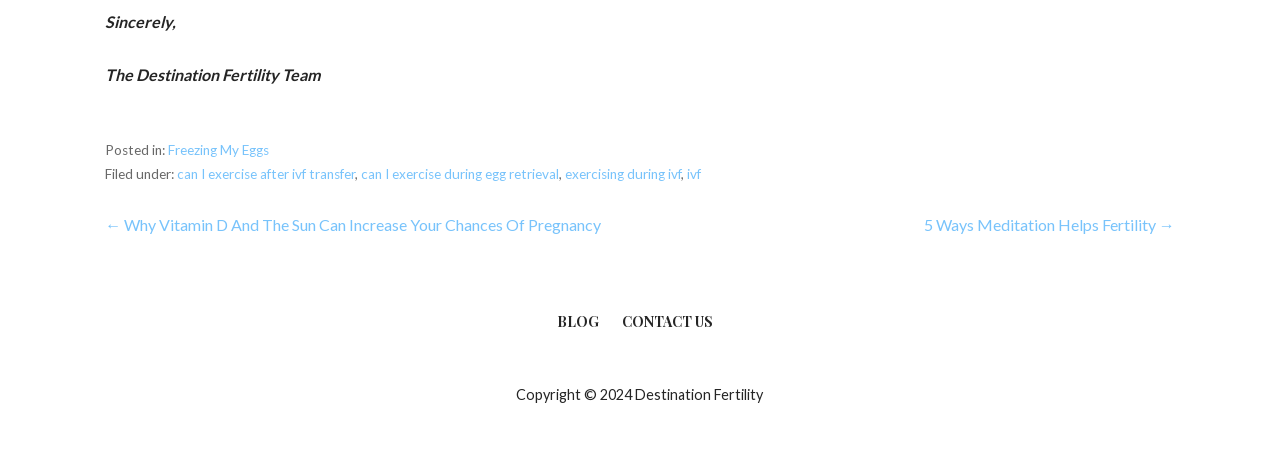Identify the bounding box coordinates of the clickable region necessary to fulfill the following instruction: "Click the GT LOGO link". The bounding box coordinates should be four float numbers between 0 and 1, i.e., [left, top, right, bottom].

None